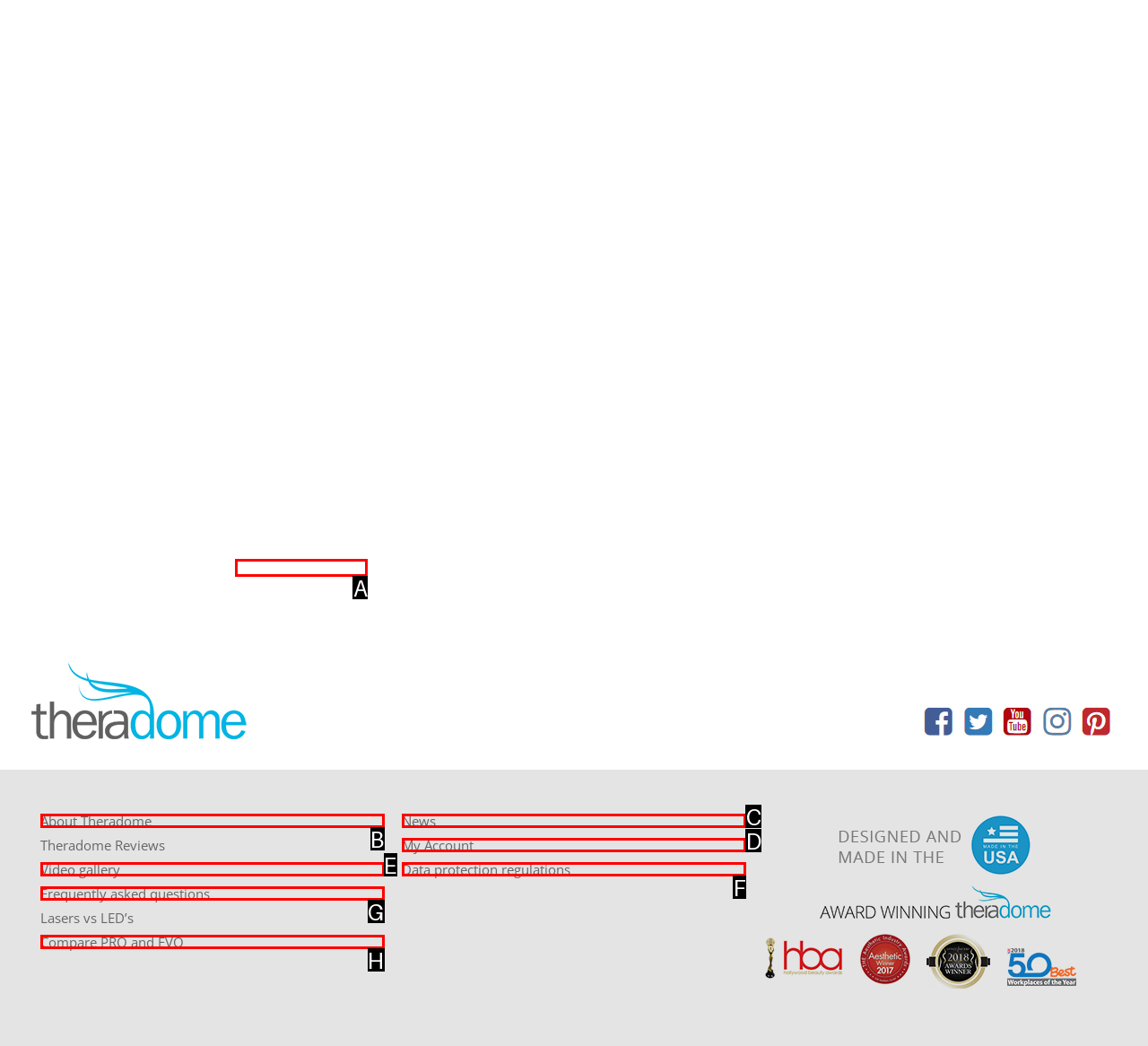Select the option that matches this description: Compare PRO and EVO
Answer by giving the letter of the chosen option.

H